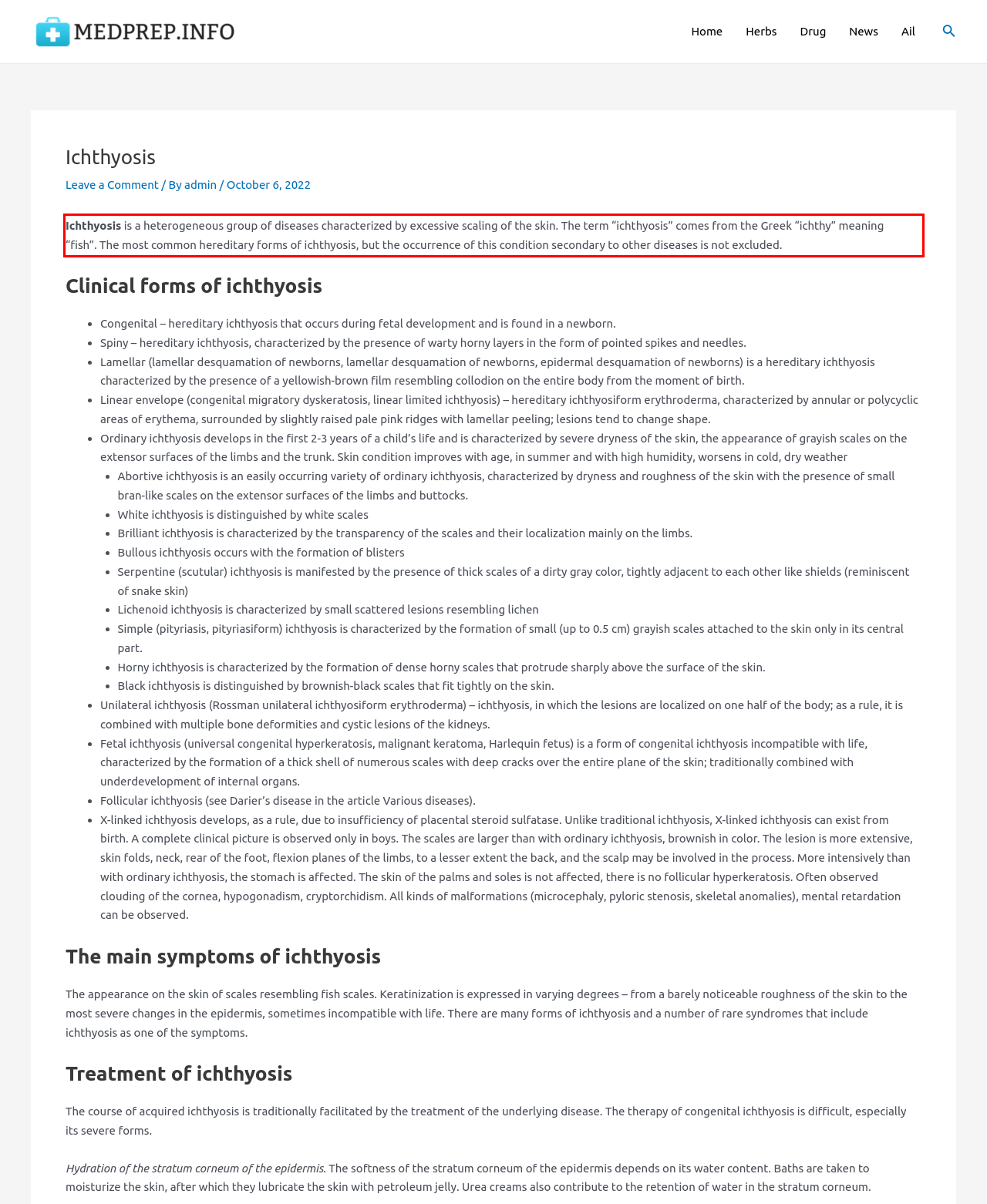Please look at the webpage screenshot and extract the text enclosed by the red bounding box.

Ichthyosis is a heterogeneous group of diseases characterized by excessive scaling of the skin. The term “ichthyosis” comes from the Greek “ichthy” meaning “fish”. The most common hereditary forms of ichthyosis, but the occurrence of this condition secondary to other diseases is not excluded.